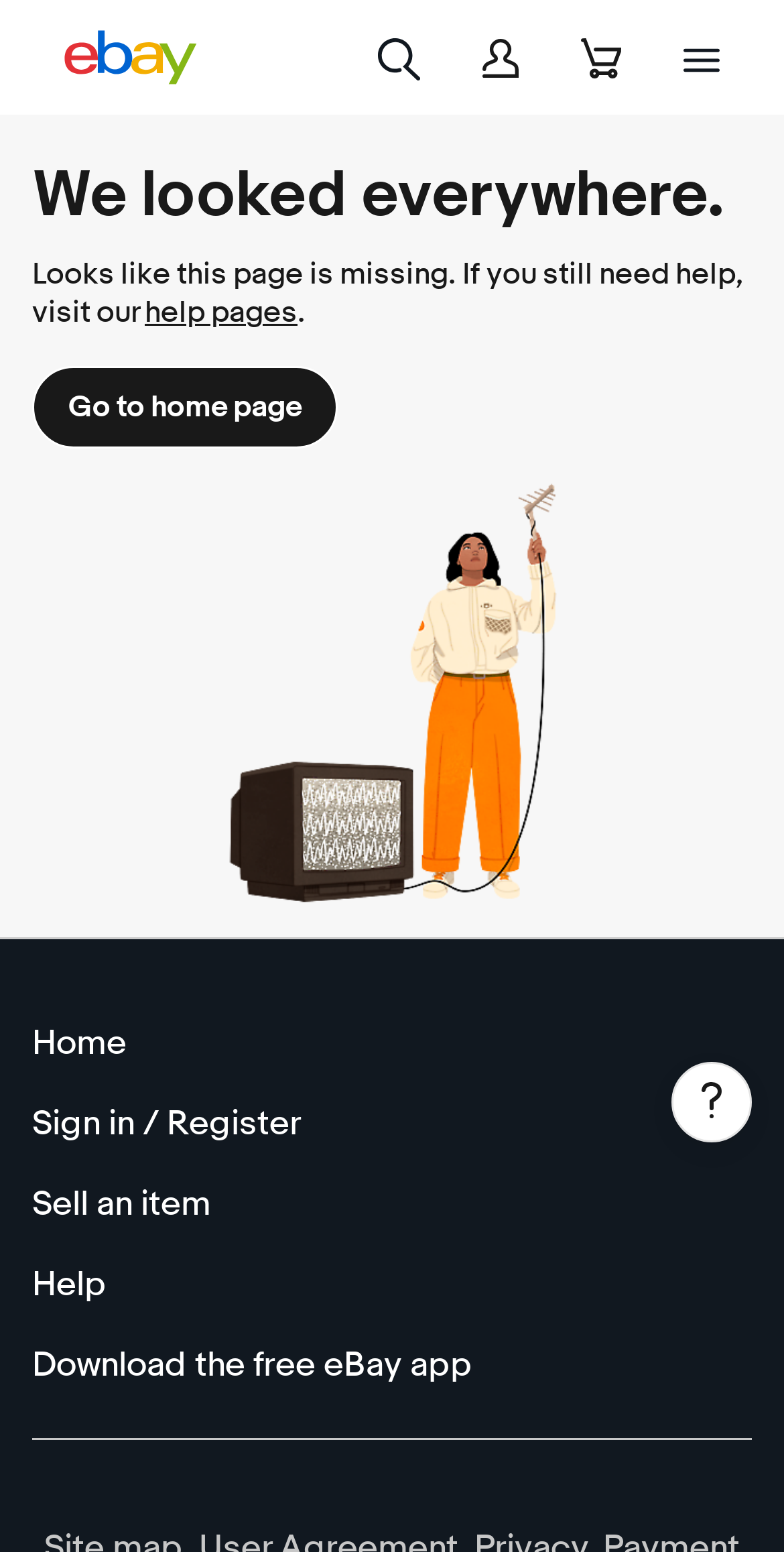Give a detailed account of the webpage.

The webpage is an error page on eBay, with a prominent message indicating that the page is missing. At the top left, there is a link to "Skip to main content". Next to it, there are several links and a button, including "eBay Home", "Search eBay", "My eBay", "Your shopping cart is empty", and "Open menu". 

Below these links and buttons, there is a main section that takes up most of the page. In this section, there is a static text "We looked everywhere." followed by a heading that explains the error and provides a link to "help pages" for further assistance. 

Underneath, there is a link to "Go to home page". Further down, there is a heading "Additional site navigation" and a navigation section labeled "Quick links" that contains several links, including "Home", "Sign in / Register", "Sell an item", "Help", and "Download the free eBay app". 

At the bottom right, there is a button labeled "Help" accompanied by a small image.